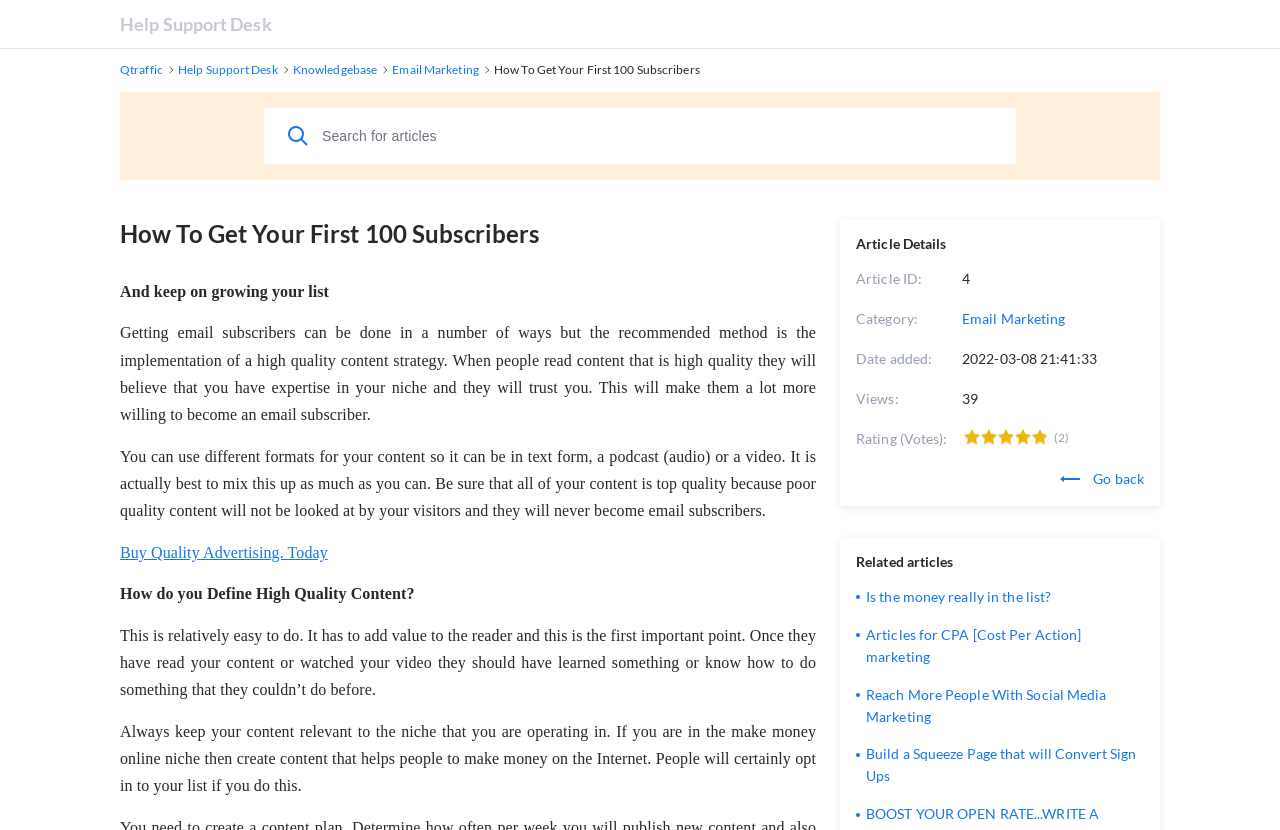How many views does the article have?
Please provide a comprehensive answer based on the contents of the image.

The number of views of the article can be found in the 'Article Details' section, where it is specified as '39'.